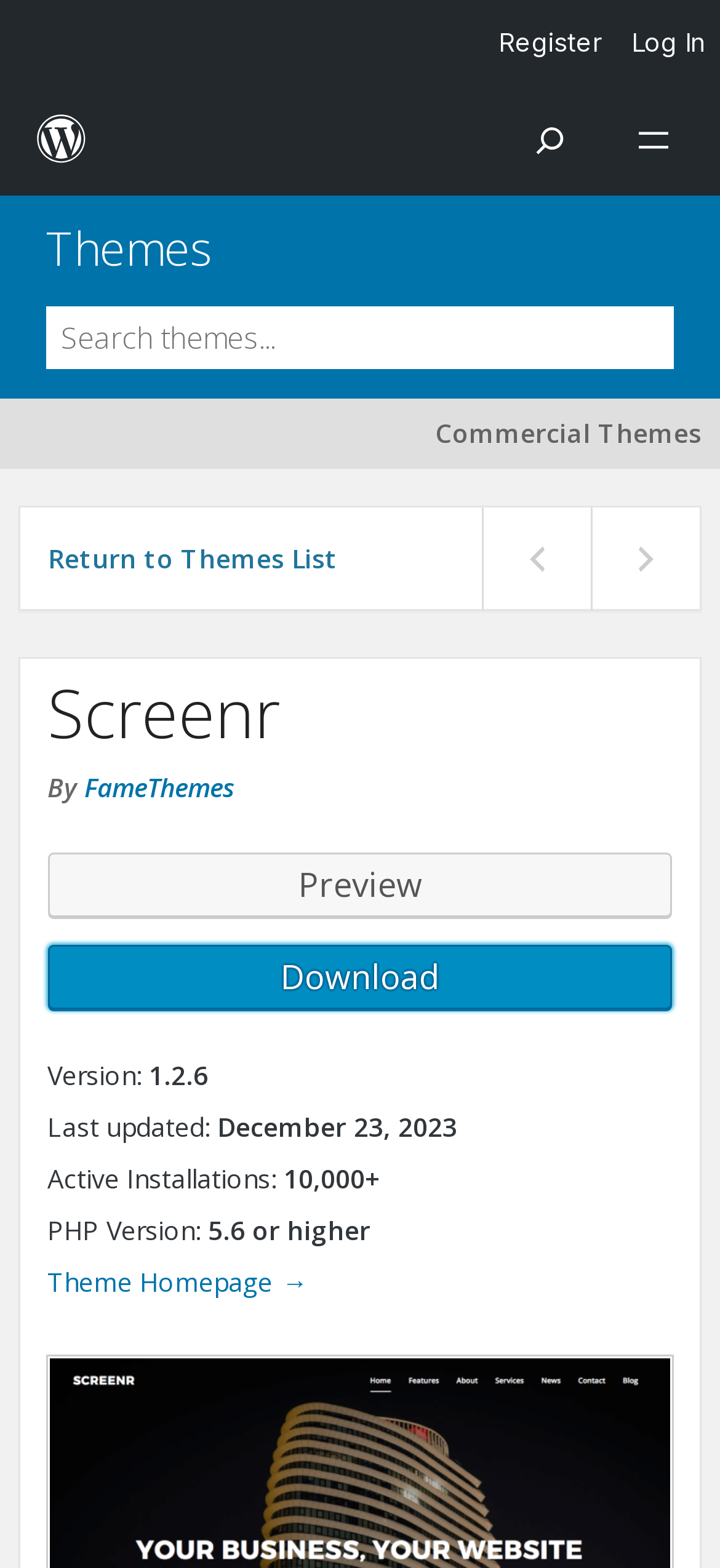Please identify the bounding box coordinates of the element that needs to be clicked to execute the following command: "Download the theme". Provide the bounding box using four float numbers between 0 and 1, formatted as [left, top, right, bottom].

[0.066, 0.603, 0.934, 0.644]